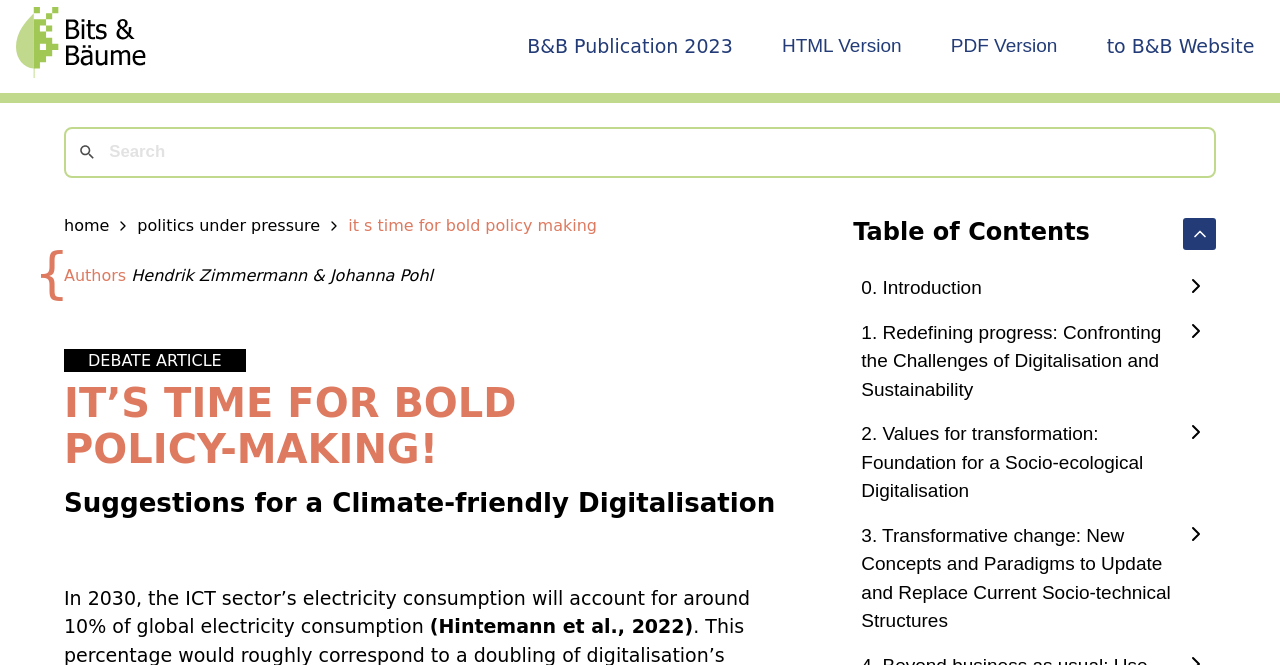Pinpoint the bounding box coordinates of the clickable element needed to complete the instruction: "Search this site". The coordinates should be provided as four float numbers between 0 and 1: [left, top, right, bottom].

[0.05, 0.19, 0.95, 0.267]